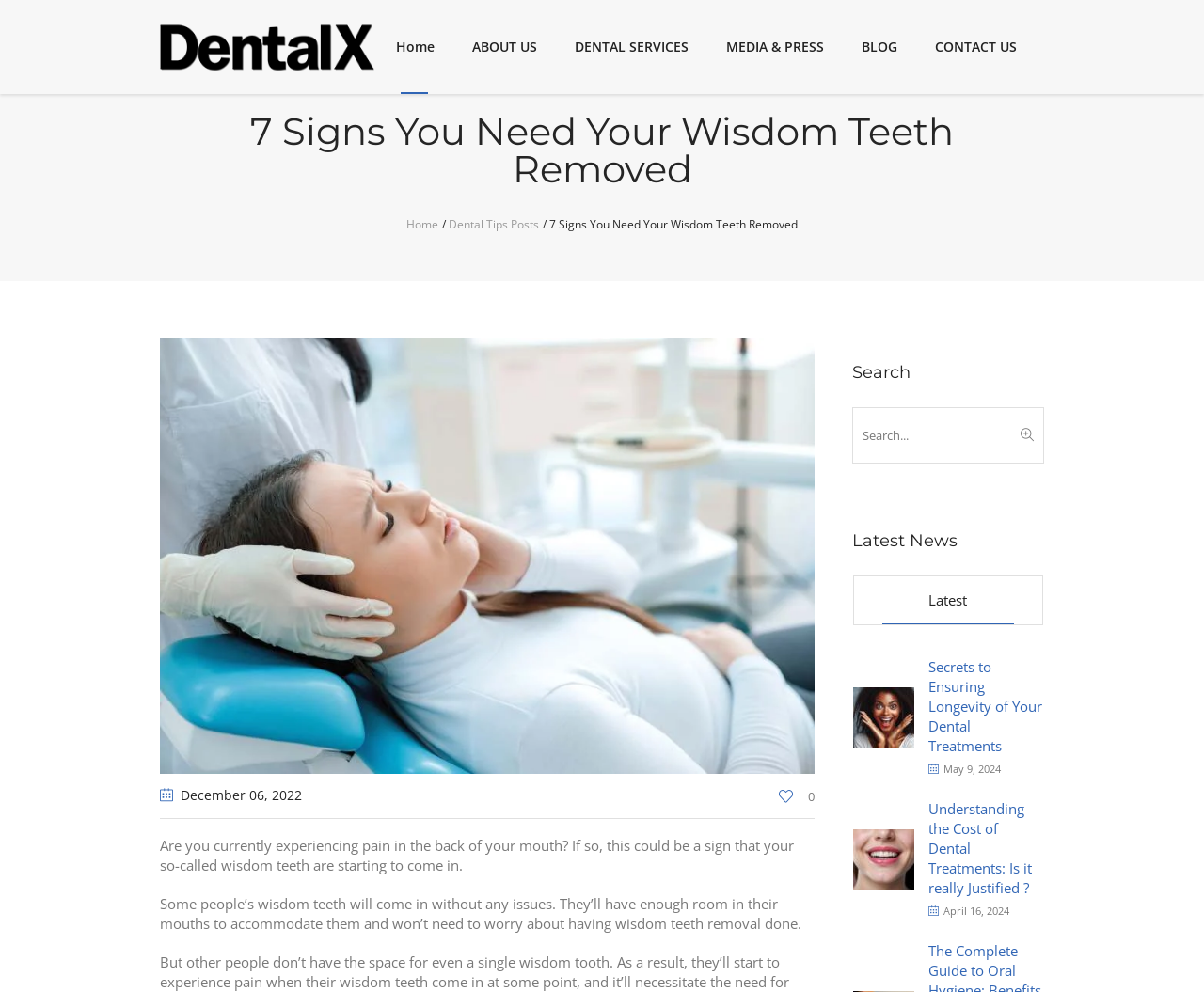Specify the bounding box coordinates of the area to click in order to execute this command: 'Search for dental tips'. The coordinates should consist of four float numbers ranging from 0 to 1, and should be formatted as [left, top, right, bottom].

[0.708, 0.41, 0.867, 0.467]